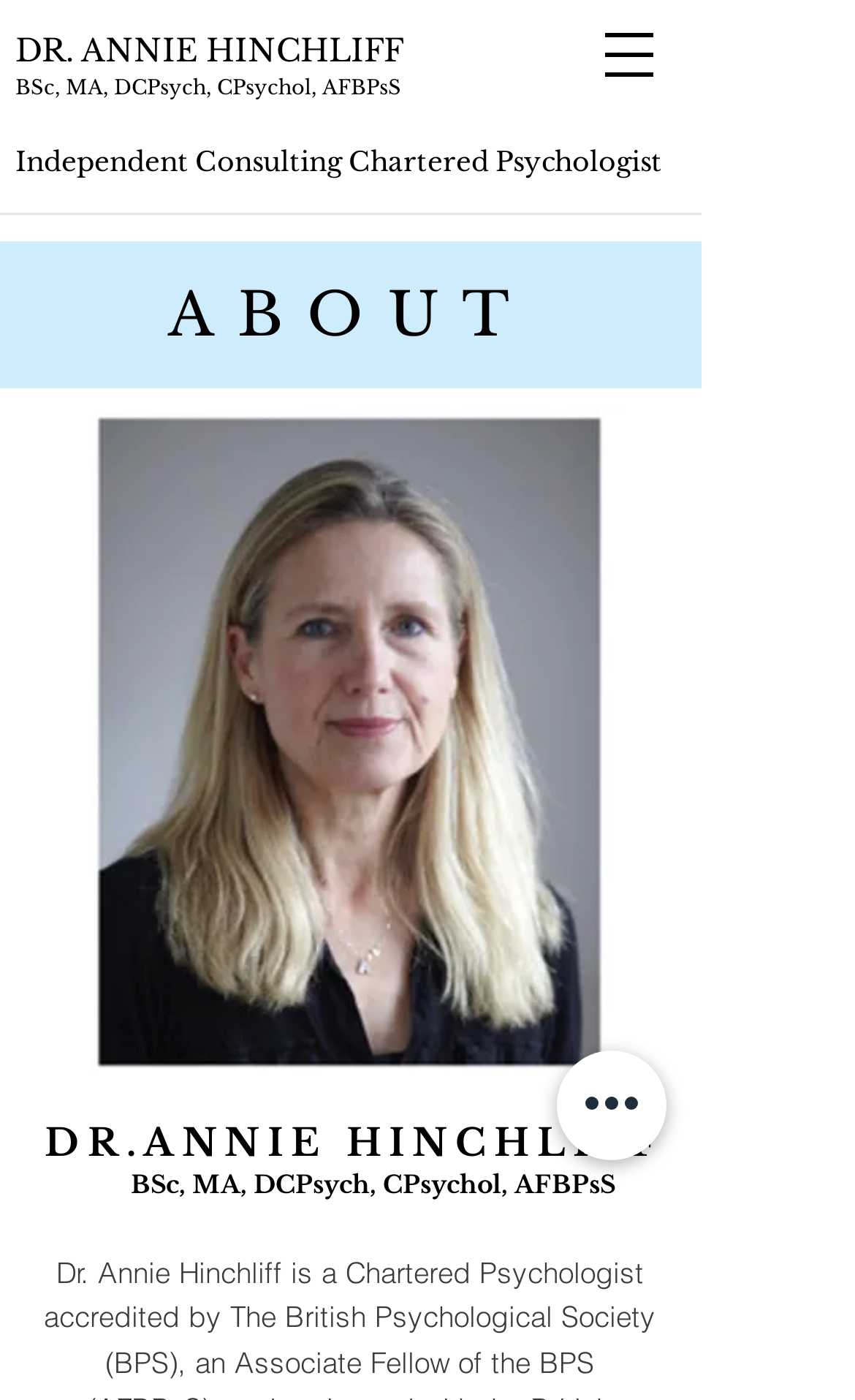Please provide a detailed answer to the question below based on the screenshot: 
What is the location of Dr. Annie Hinchliff's practice?

The image description 'Psychologist Berkhamsted | Dr Annie Hinchliff' suggests that Dr. Annie Hinchliff's practice is located in Berkhamsted, Hertfordshire.